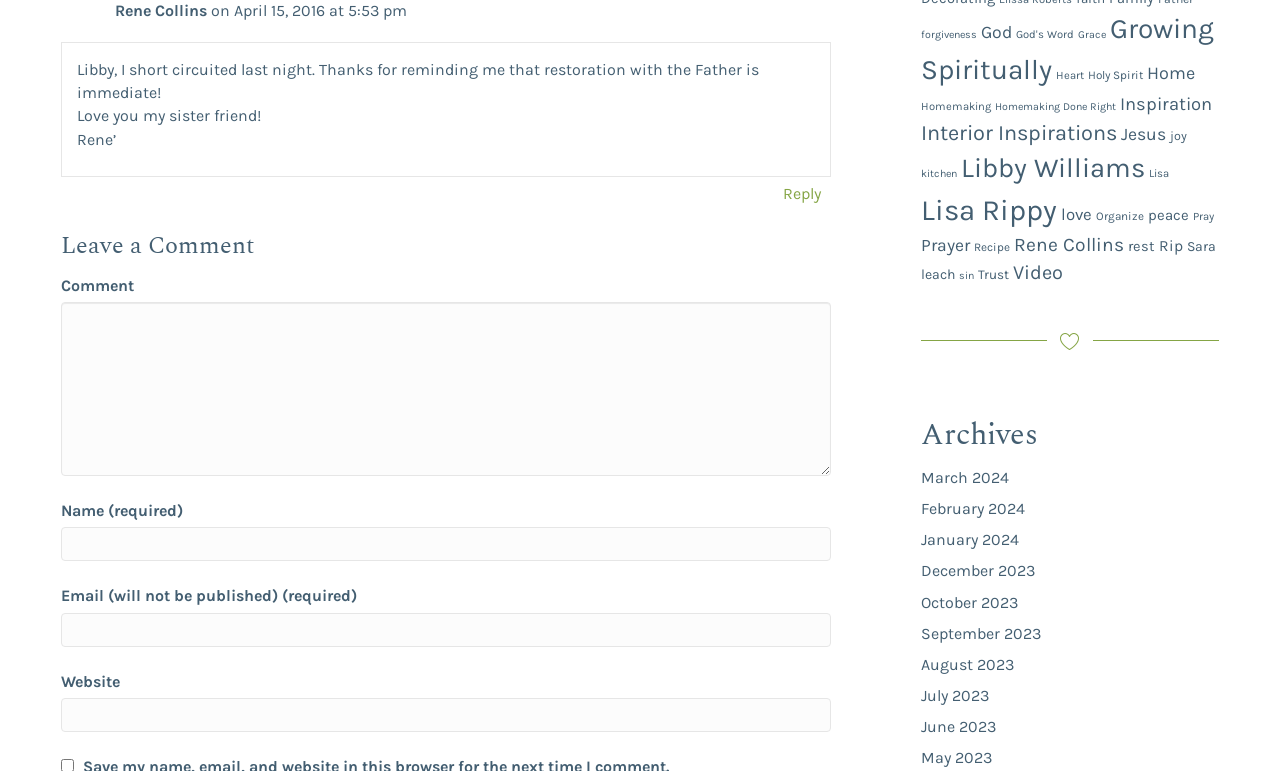Please specify the bounding box coordinates of the region to click in order to perform the following instruction: "Leave a comment".

[0.048, 0.298, 0.649, 0.342]